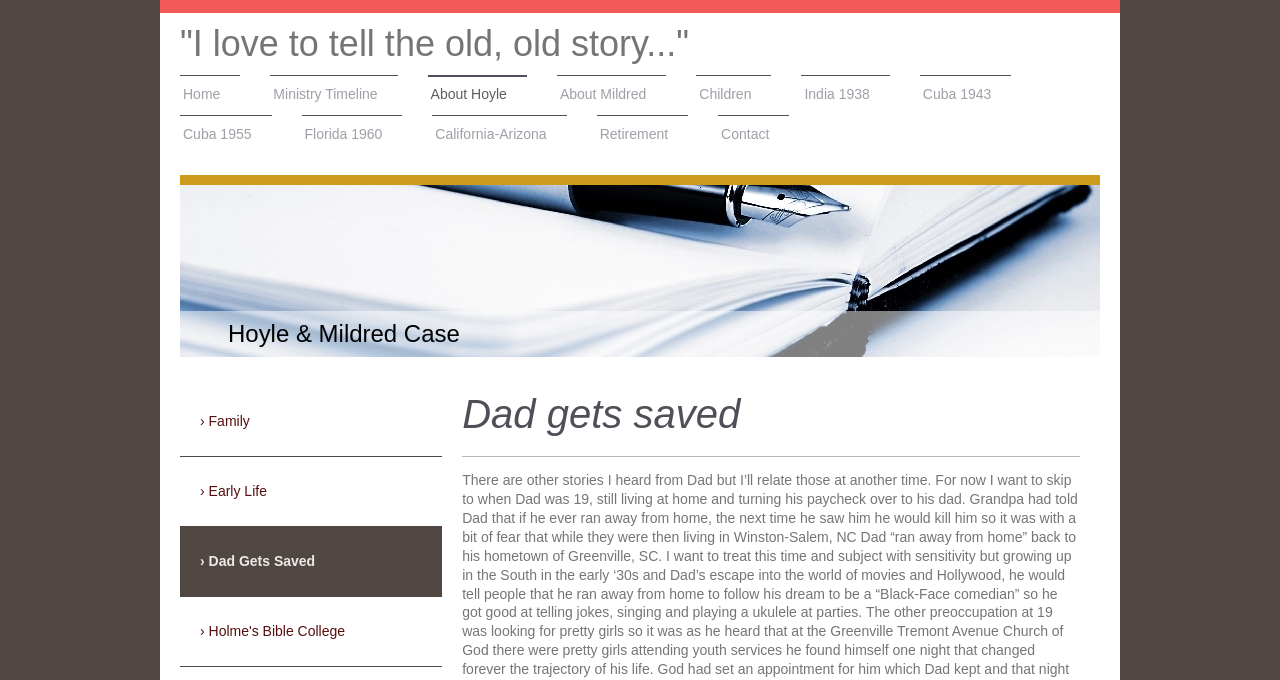Find the bounding box coordinates of the clickable area required to complete the following action: "click on 'Home' link".

[0.141, 0.11, 0.188, 0.169]